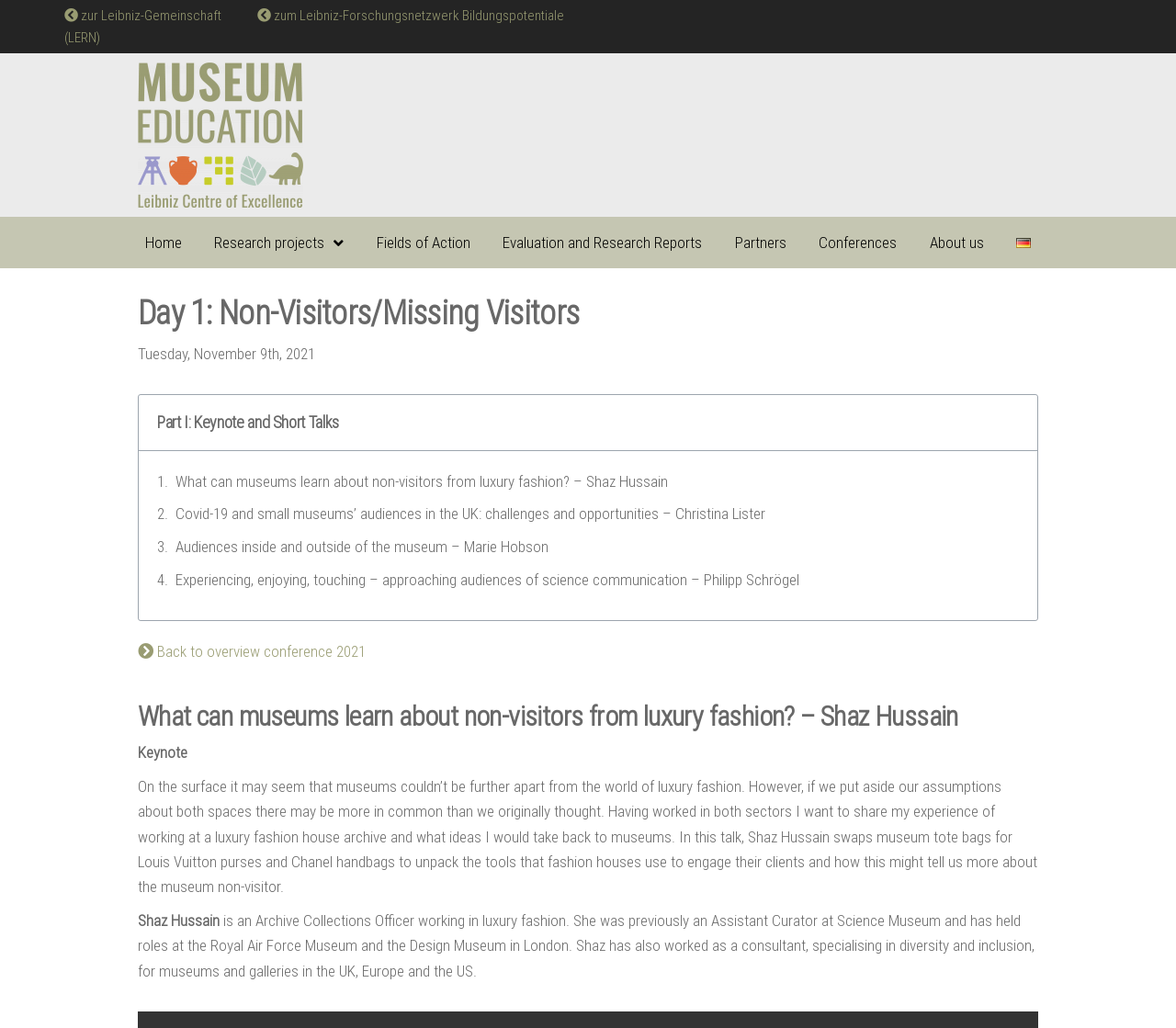What is the date of the conference?
By examining the image, provide a one-word or phrase answer.

November 9th, 2021